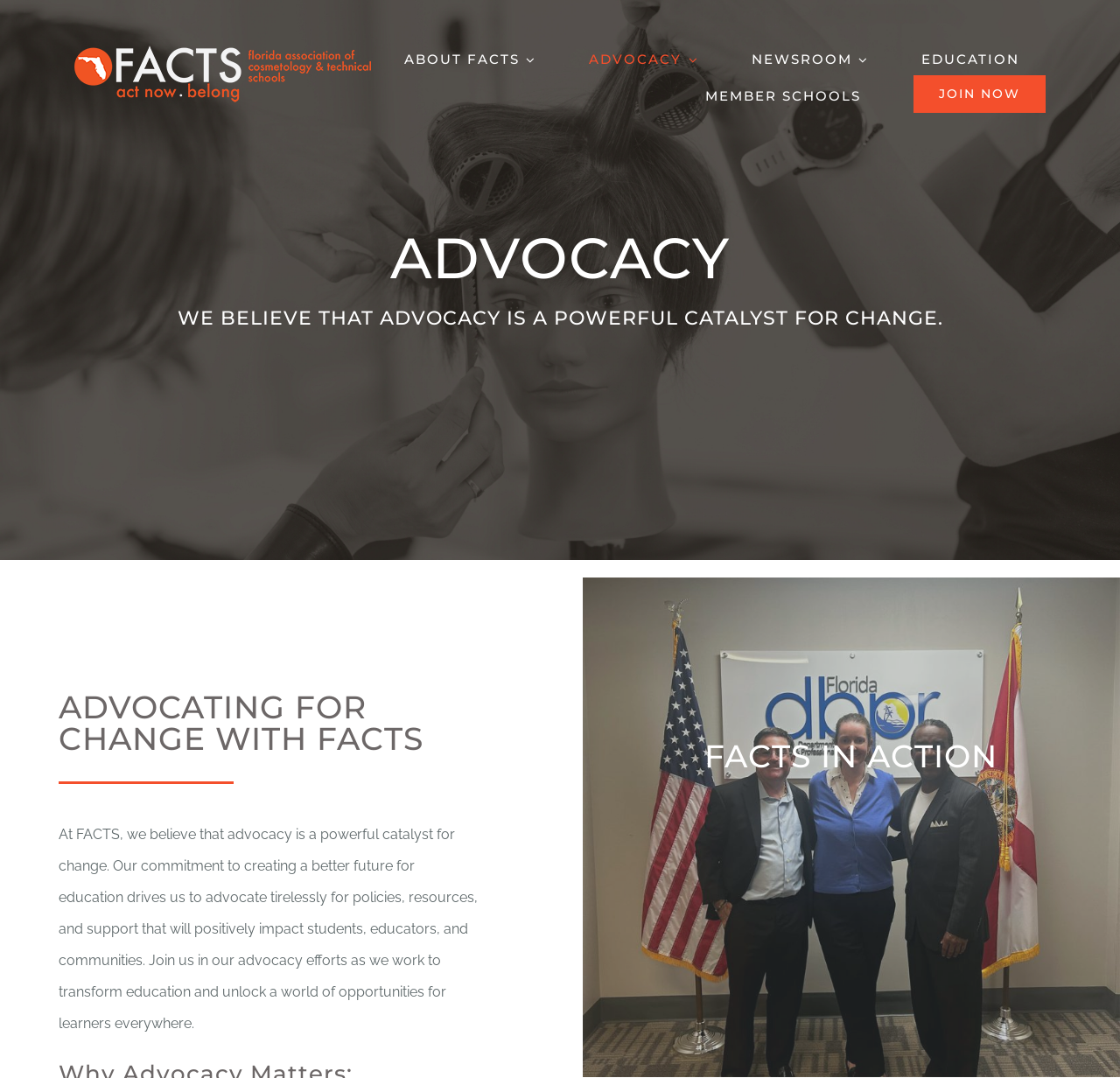Determine the bounding box for the HTML element described here: "Member Schools". The coordinates should be given as [left, top, right, bottom] with each number being a float between 0 and 1.

[0.63, 0.07, 0.769, 0.105]